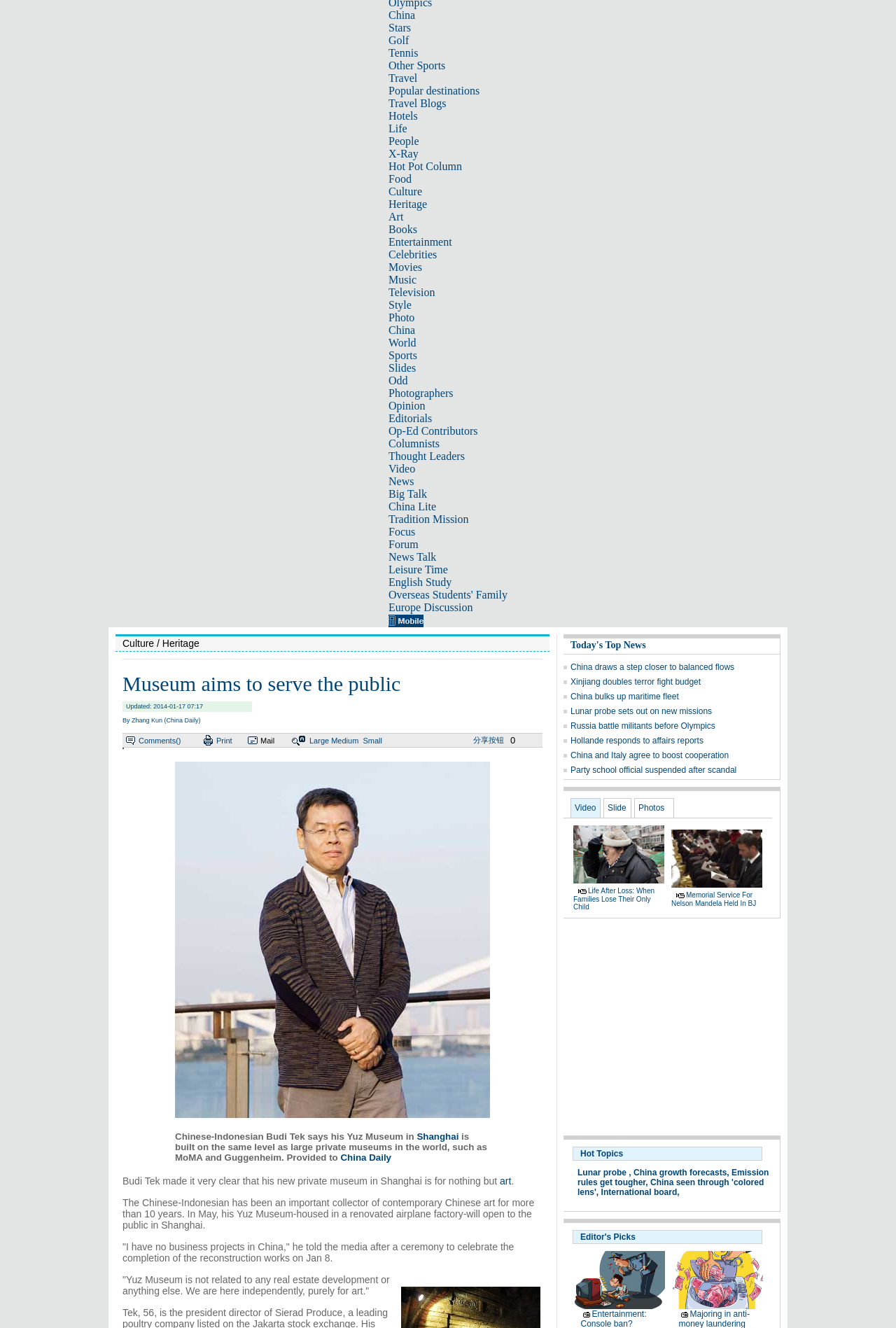Please find the bounding box coordinates (top-left x, top-left y, bottom-right x, bottom-right y) in the screenshot for the UI element described as follows: Lunar probe ,

[0.645, 0.879, 0.704, 0.887]